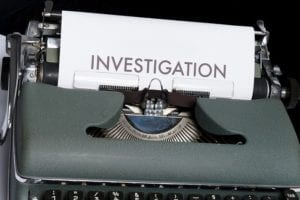What type of coverage is related to the investigation?
Provide a concise answer using a single word or phrase based on the image.

Uninsured Motorist Property Damage